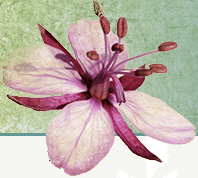From the image, can you give a detailed response to the question below:
What is the color of the artistic background?

The caption describes the artistic background as employing a light green textured design, which enhances the overall serene aesthetic of the image.